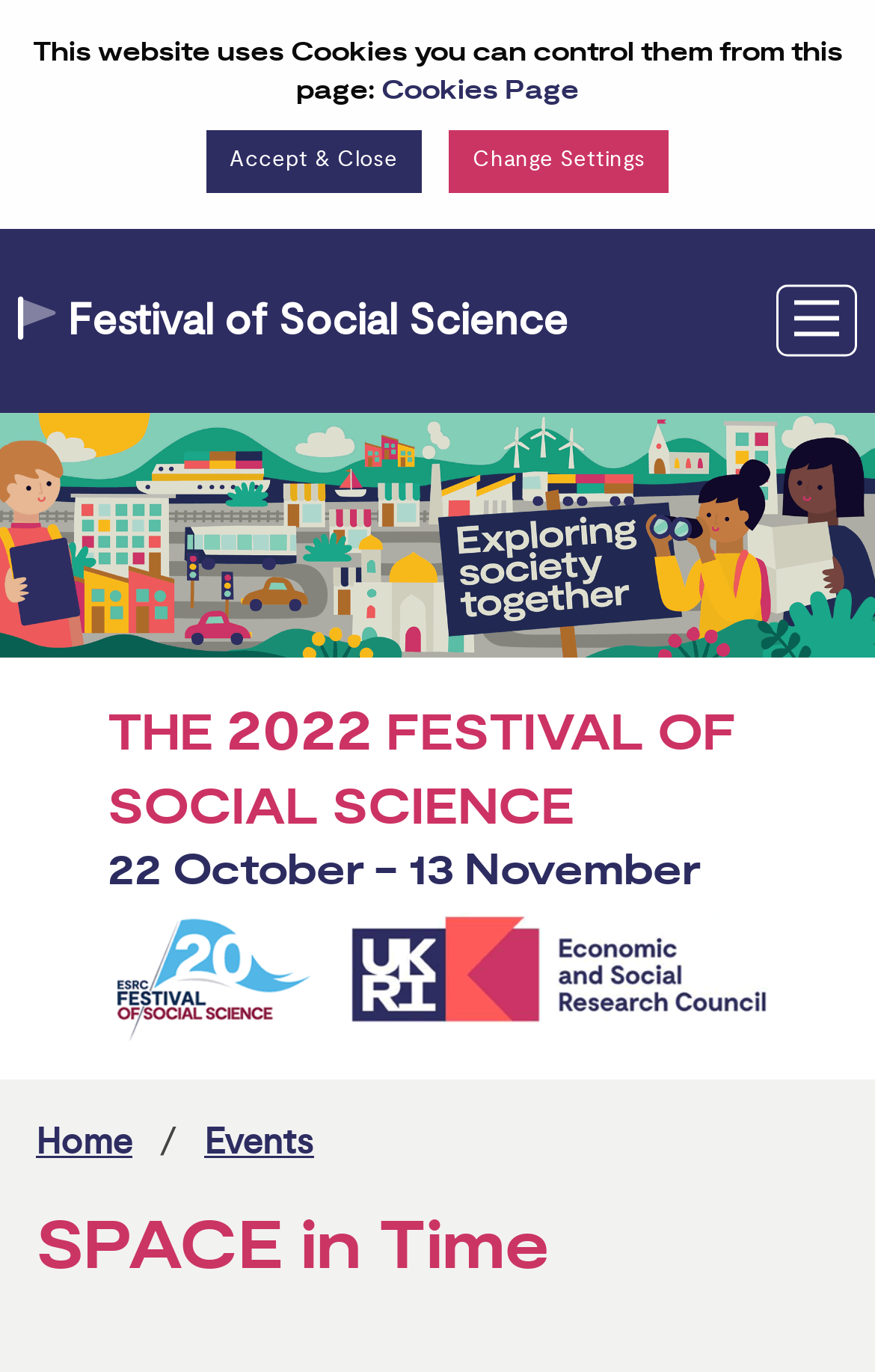Answer this question using a single word or a brief phrase:
What is the date range of the festival?

22 October - 13 November